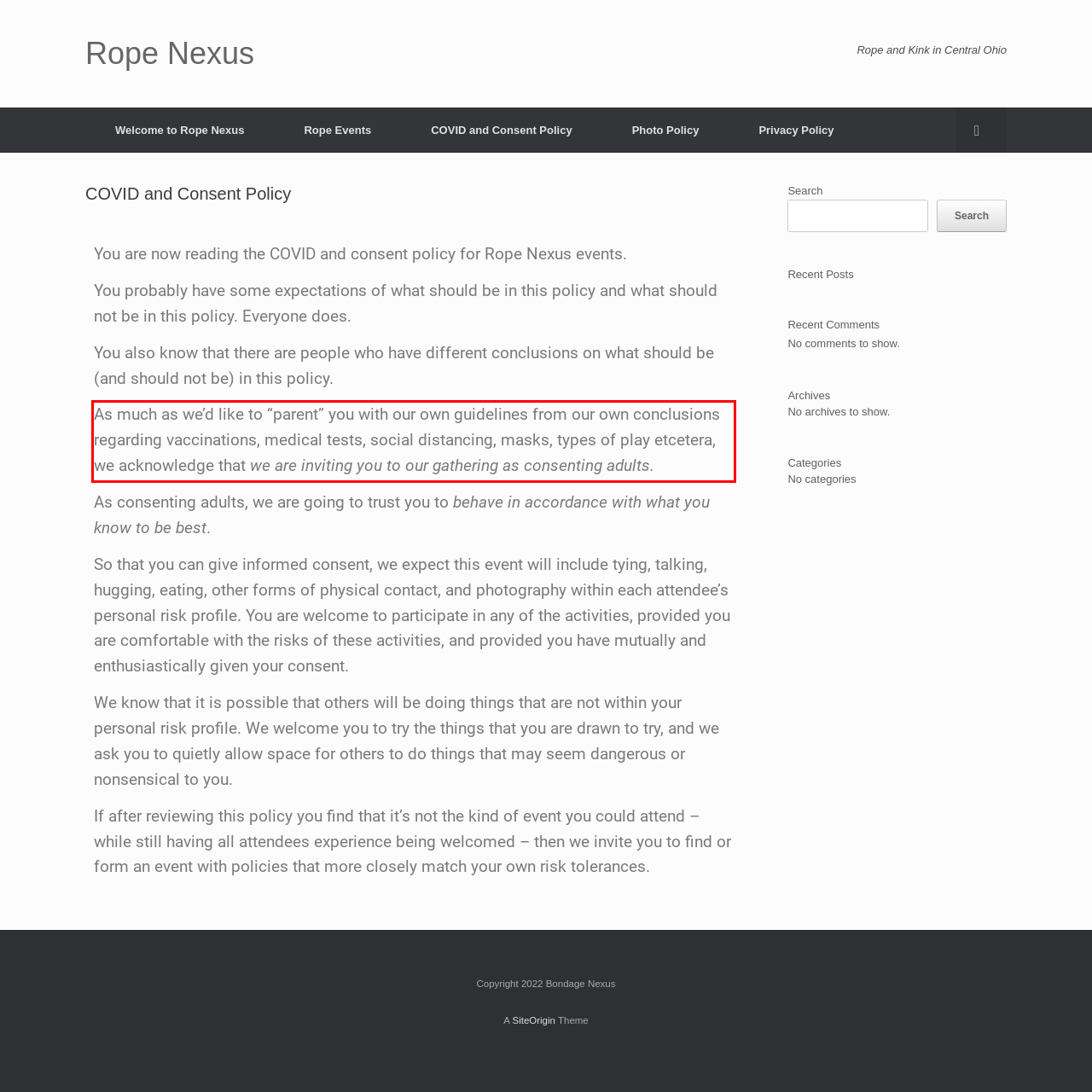Given a webpage screenshot, identify the text inside the red bounding box using OCR and extract it.

As much as we’d like to “parent” you with our own guidelines from our own conclusions regarding vaccinations, medical tests, social distancing, masks, types of play etcetera, we acknowledge that we are inviting you to our gathering as consenting adults.